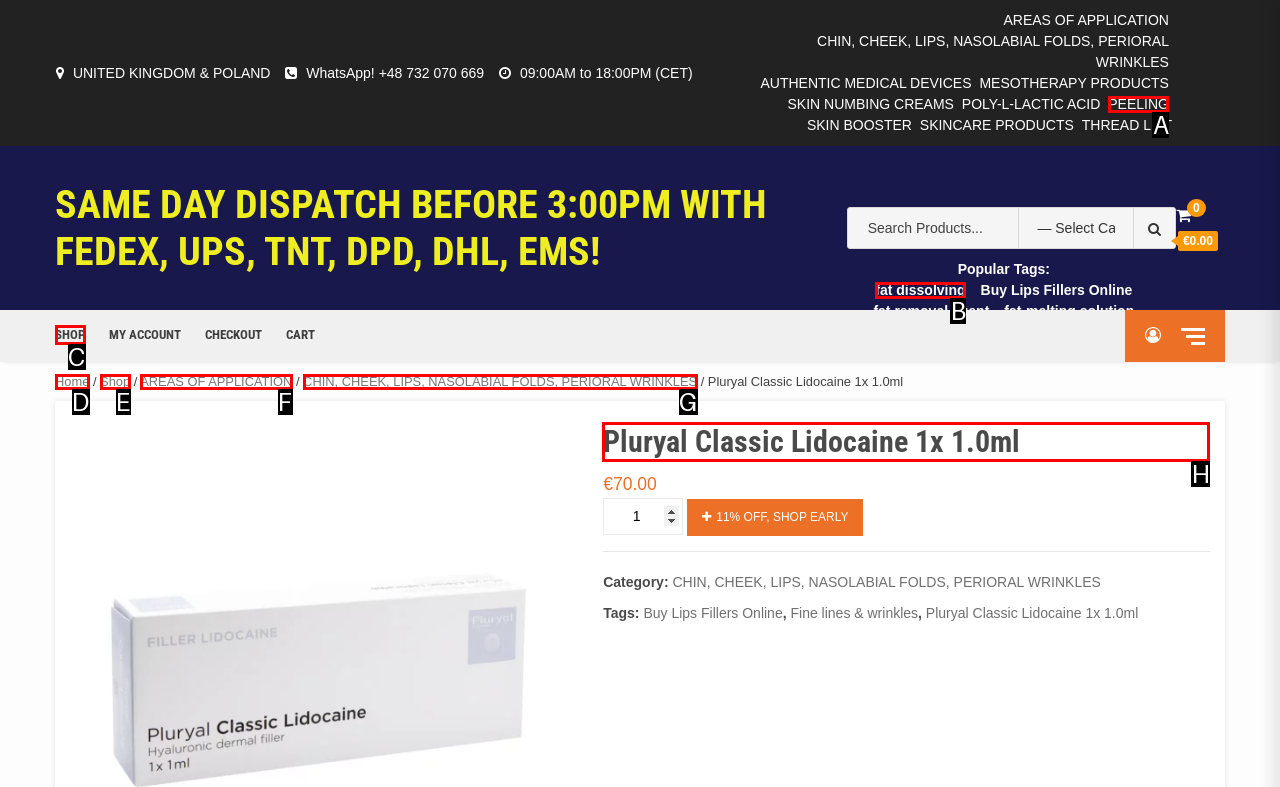Determine which HTML element to click to execute the following task: View product details Answer with the letter of the selected option.

H